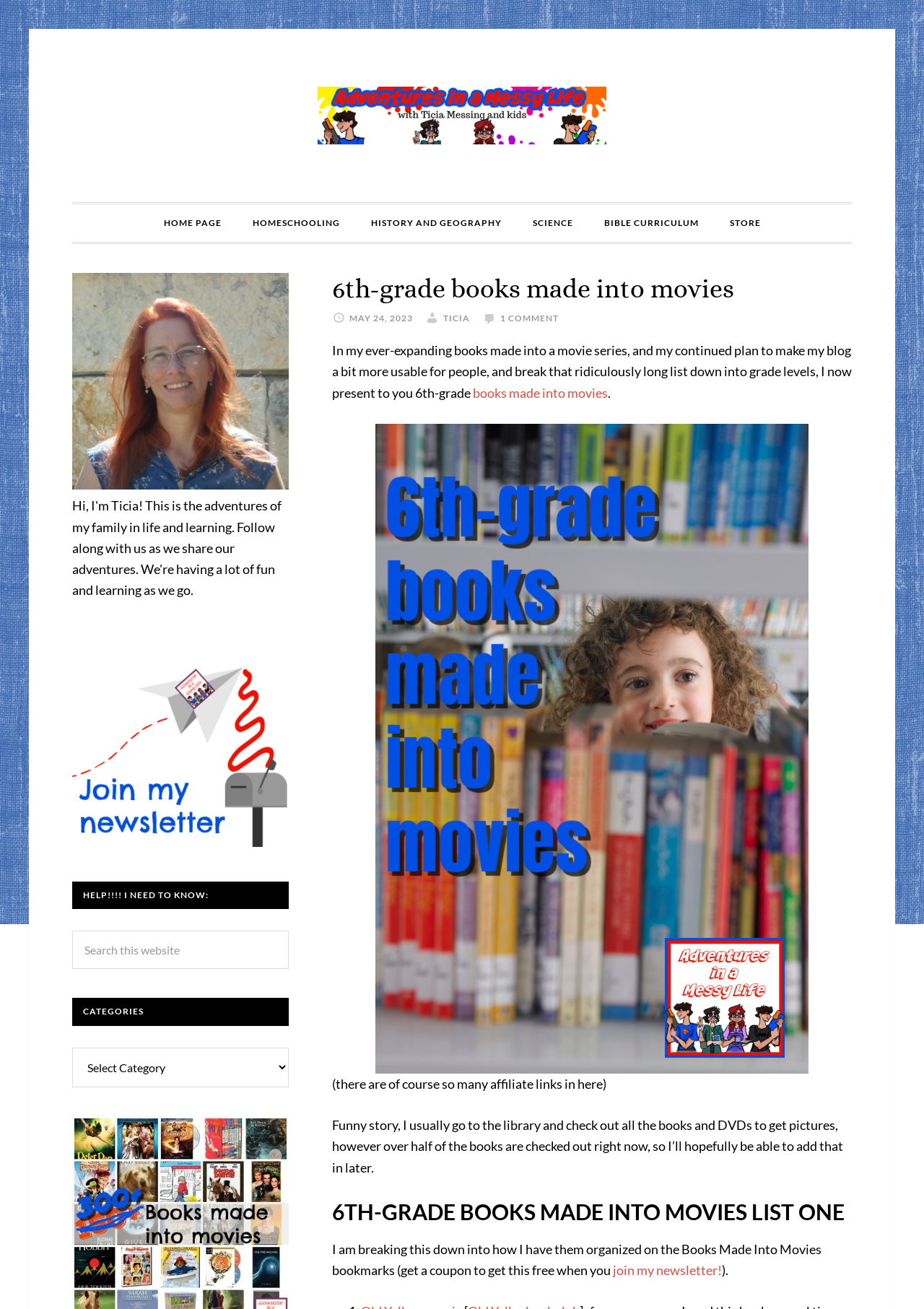What is the purpose of the search box?
Could you give a comprehensive explanation in response to this question?

The search box is provided to allow visitors to search for specific content within the website, as indicated by the placeholder text 'Search this website'.